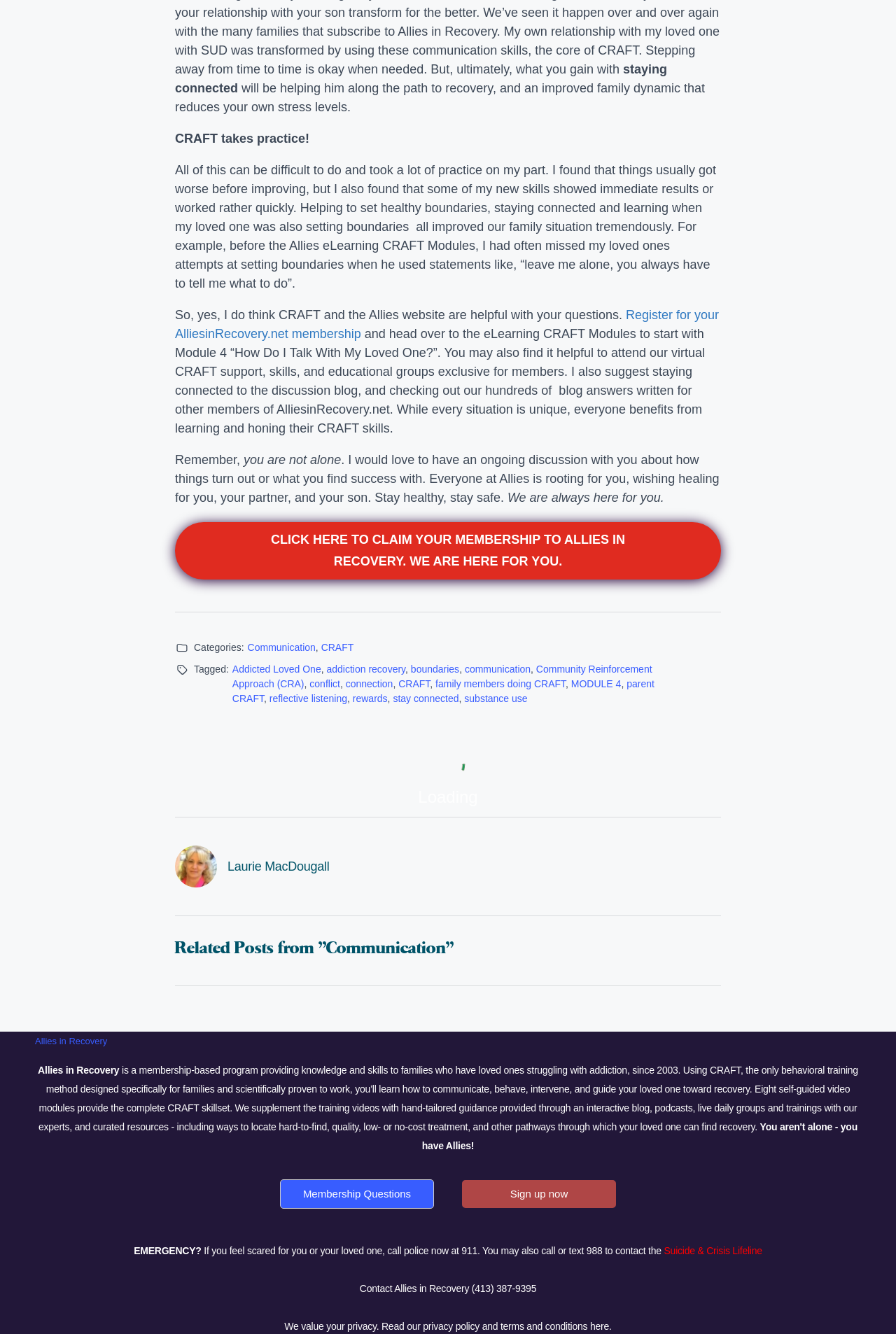Please reply to the following question with a single word or a short phrase:
What is the tone of the webpage?

Supportive